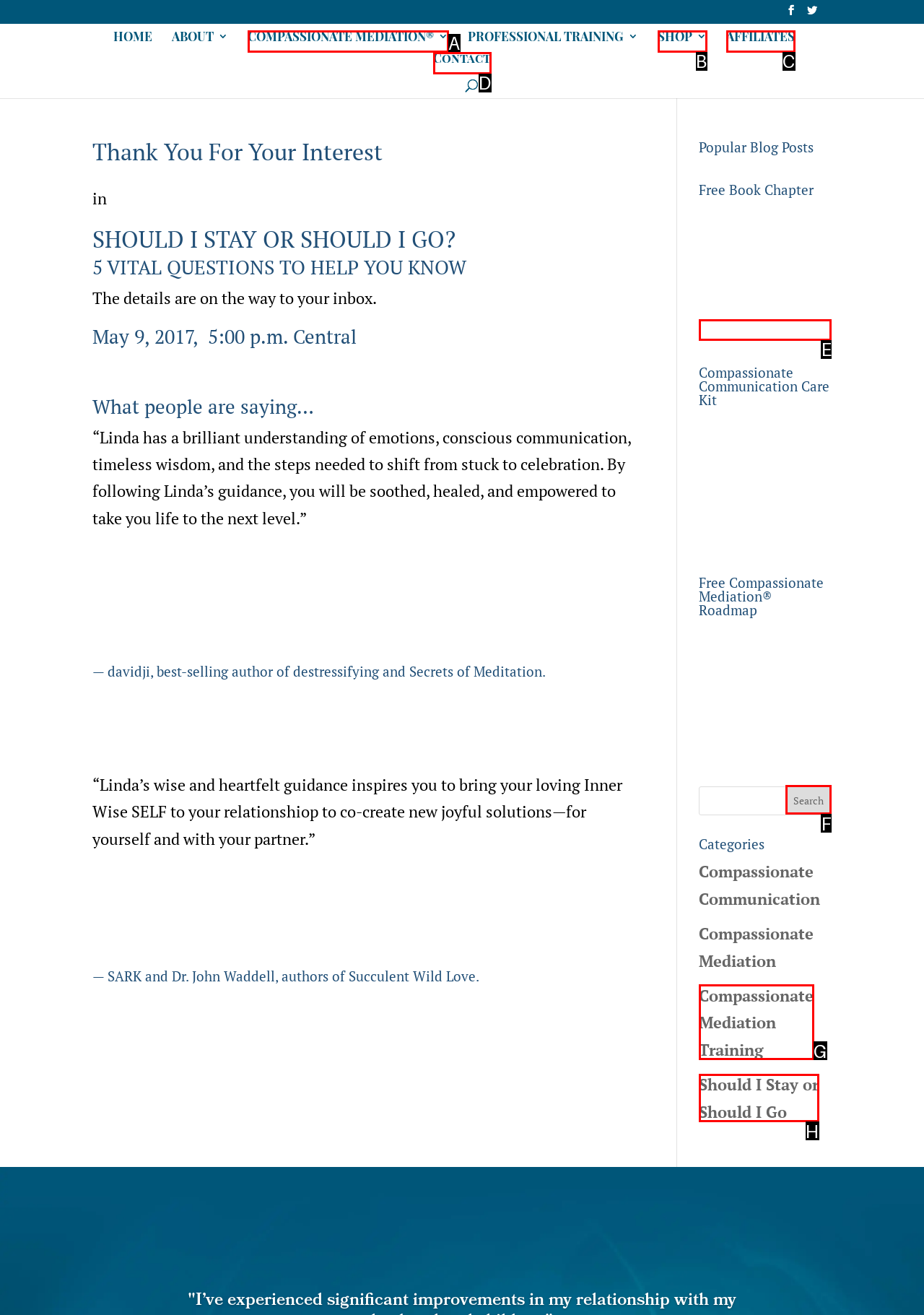Identify which HTML element matches the description: January 3, 2023
Provide your answer in the form of the letter of the correct option from the listed choices.

None